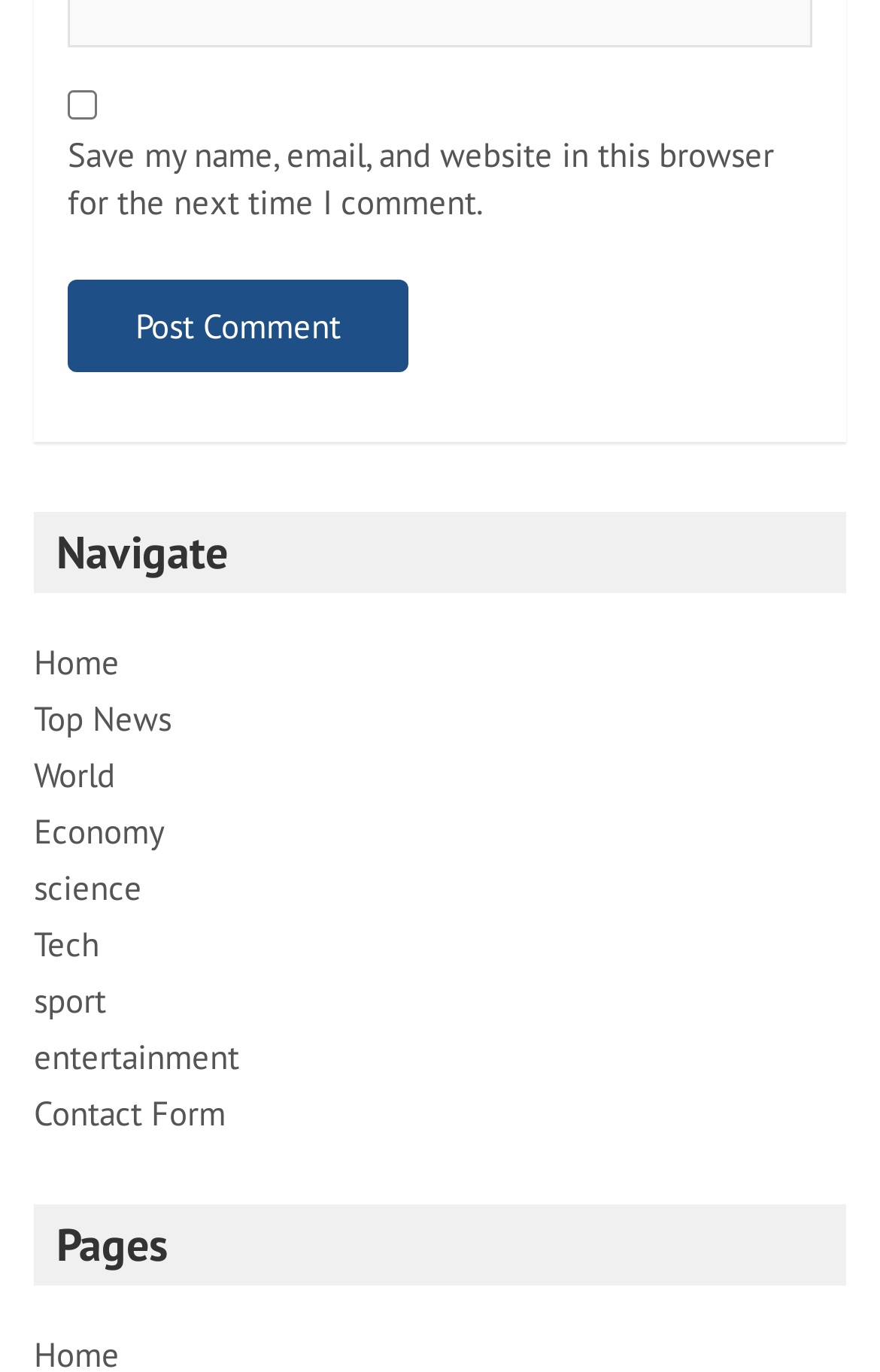Please respond to the question using a single word or phrase:
What is the last link in the navigation section?

Entertainment